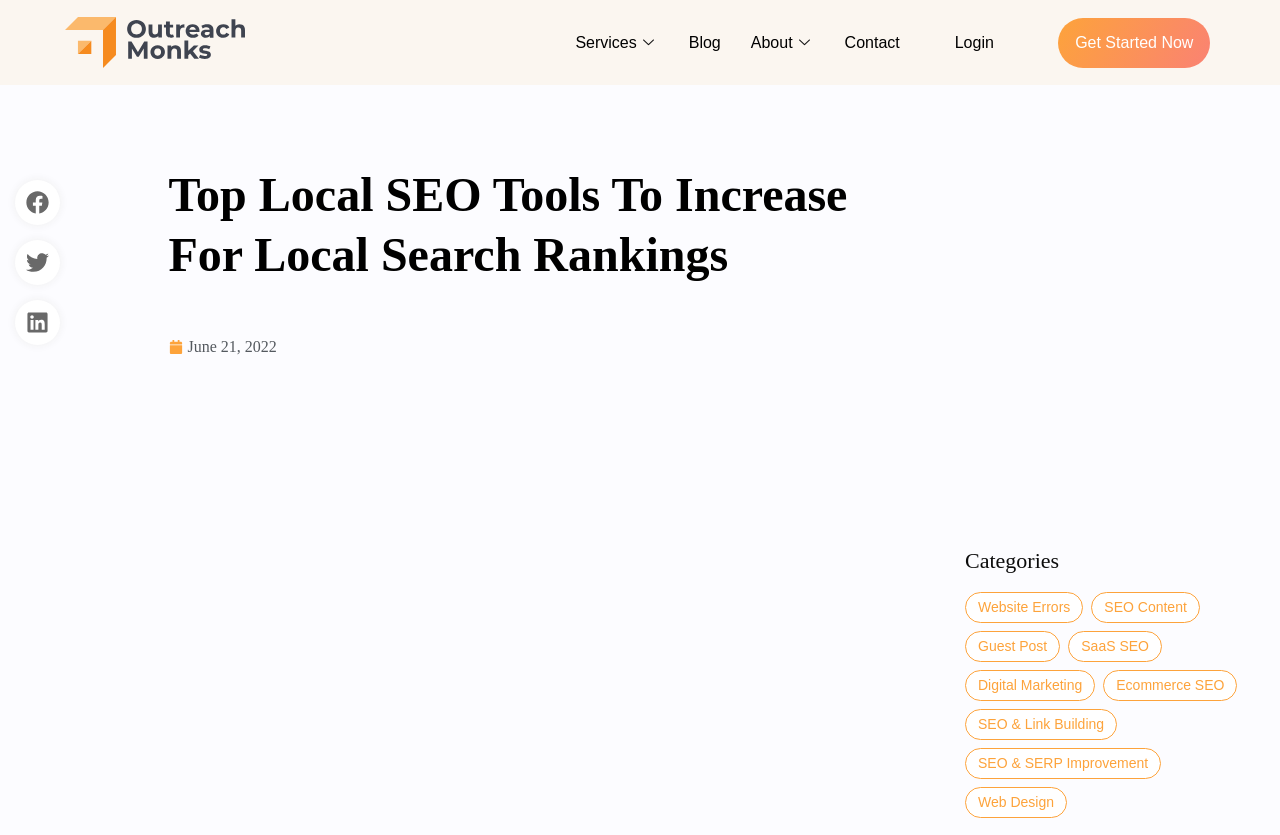How many social media sharing buttons are there? Examine the screenshot and reply using just one word or a brief phrase.

3